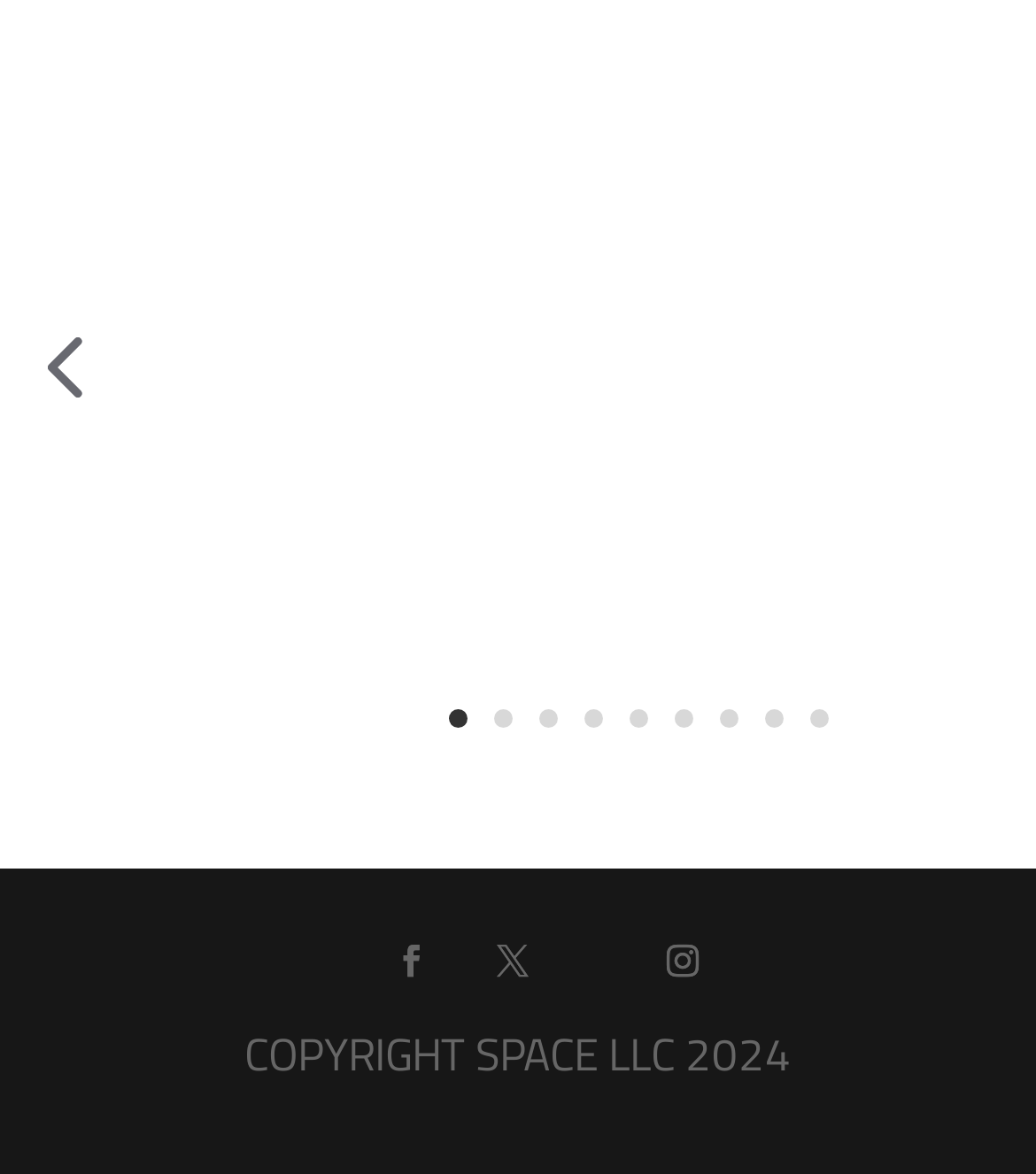Are the links in the top section evenly spaced?
Give a single word or phrase answer based on the content of the image.

Yes